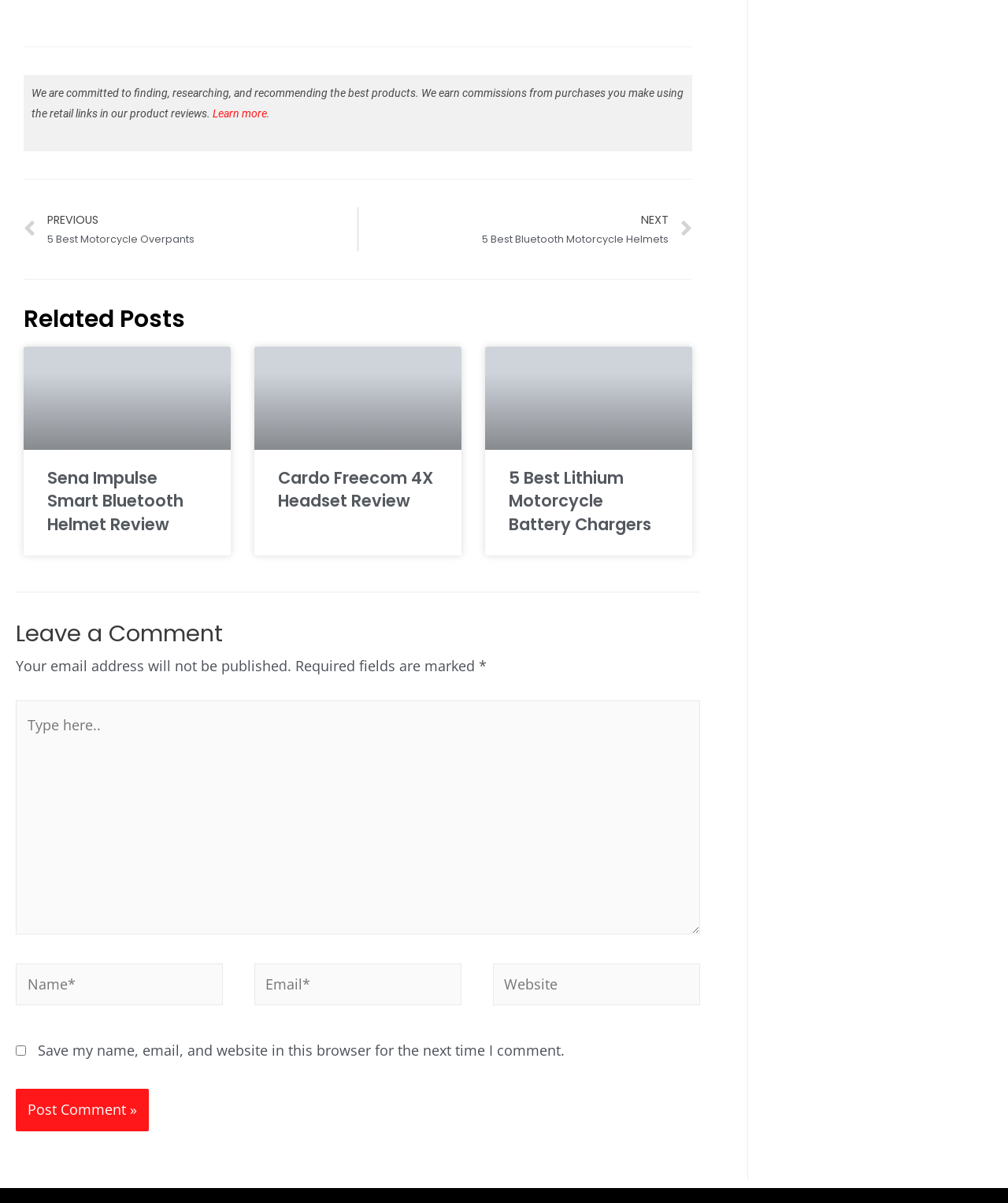Reply to the question with a brief word or phrase: Can users navigate to previous or next posts?

Yes